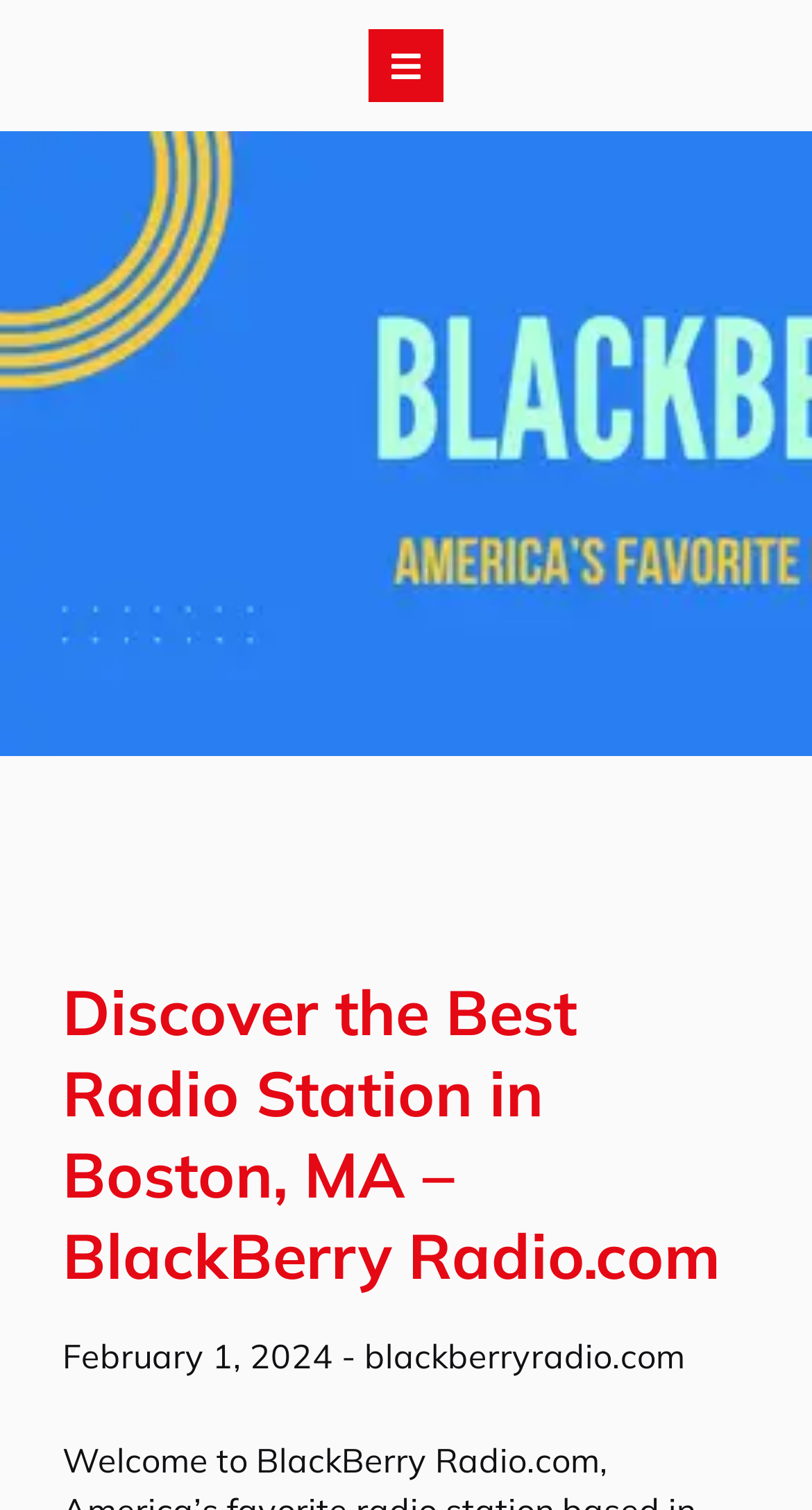Examine the image and give a thorough answer to the following question:
What is the purpose of the button with the icon ''?

I found the button by looking at the button element with the text '' which has an attribute 'controls' with the value 'primary-menu', indicating its purpose is to control the primary menu.